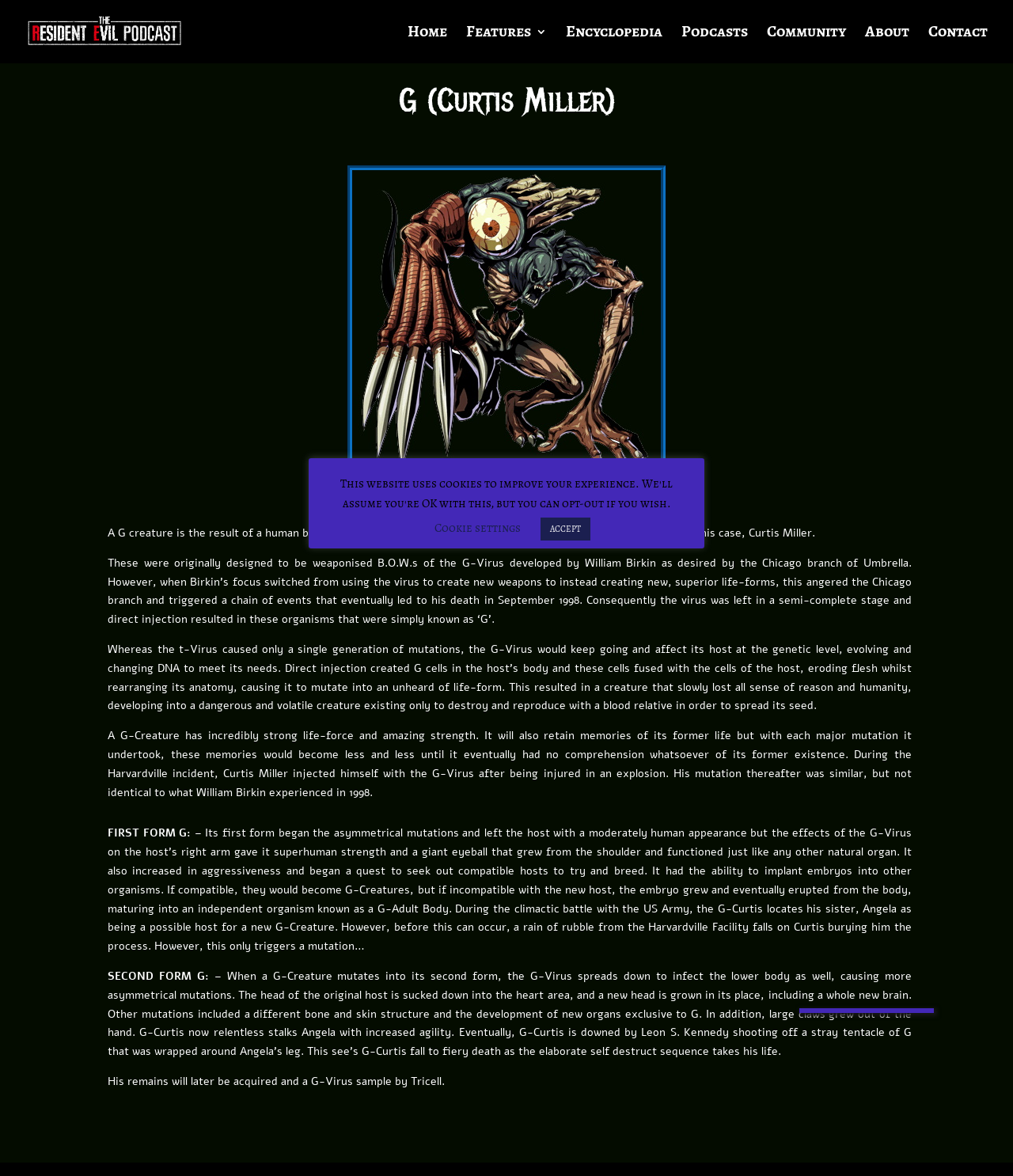What is the result of a human being directly injected with the G-Virus? Observe the screenshot and provide a one-word or short phrase answer.

A G creature